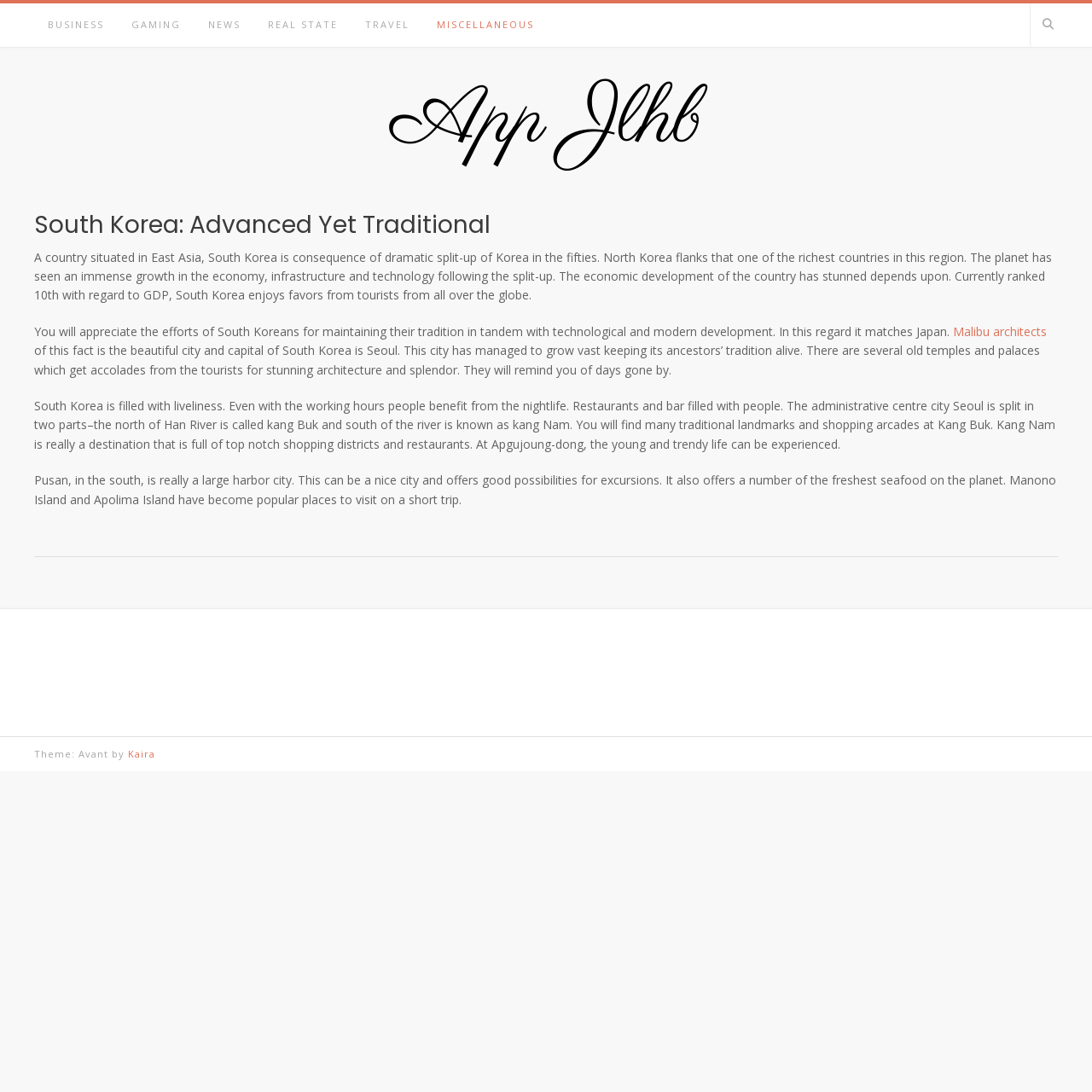Give a one-word or one-phrase response to the question: 
What is the name of the harbor city in the south of South Korea?

Pusan